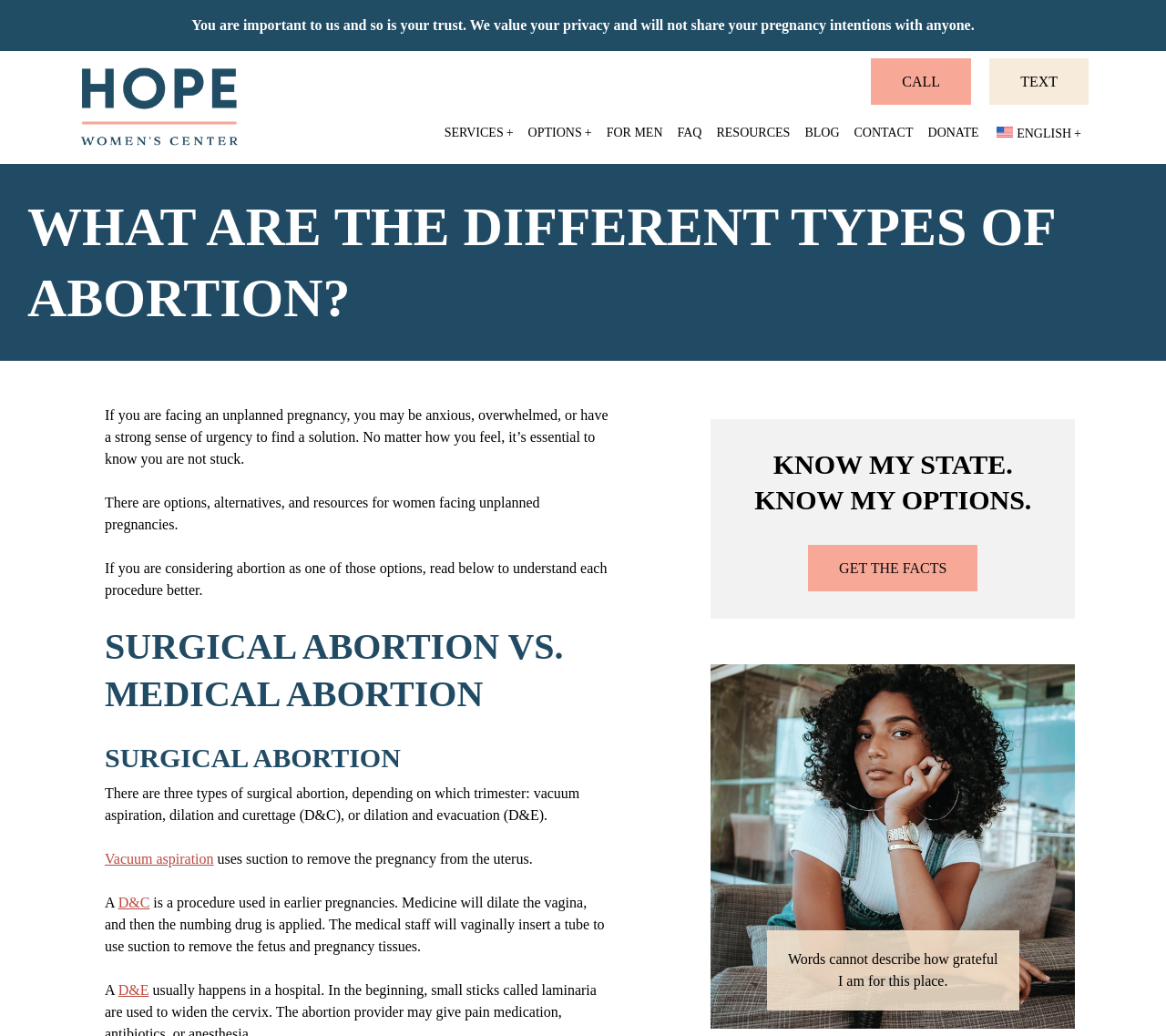What are the three types of surgical abortion?
Respond to the question with a single word or phrase according to the image.

Vacuum aspiration, D&C, D&E